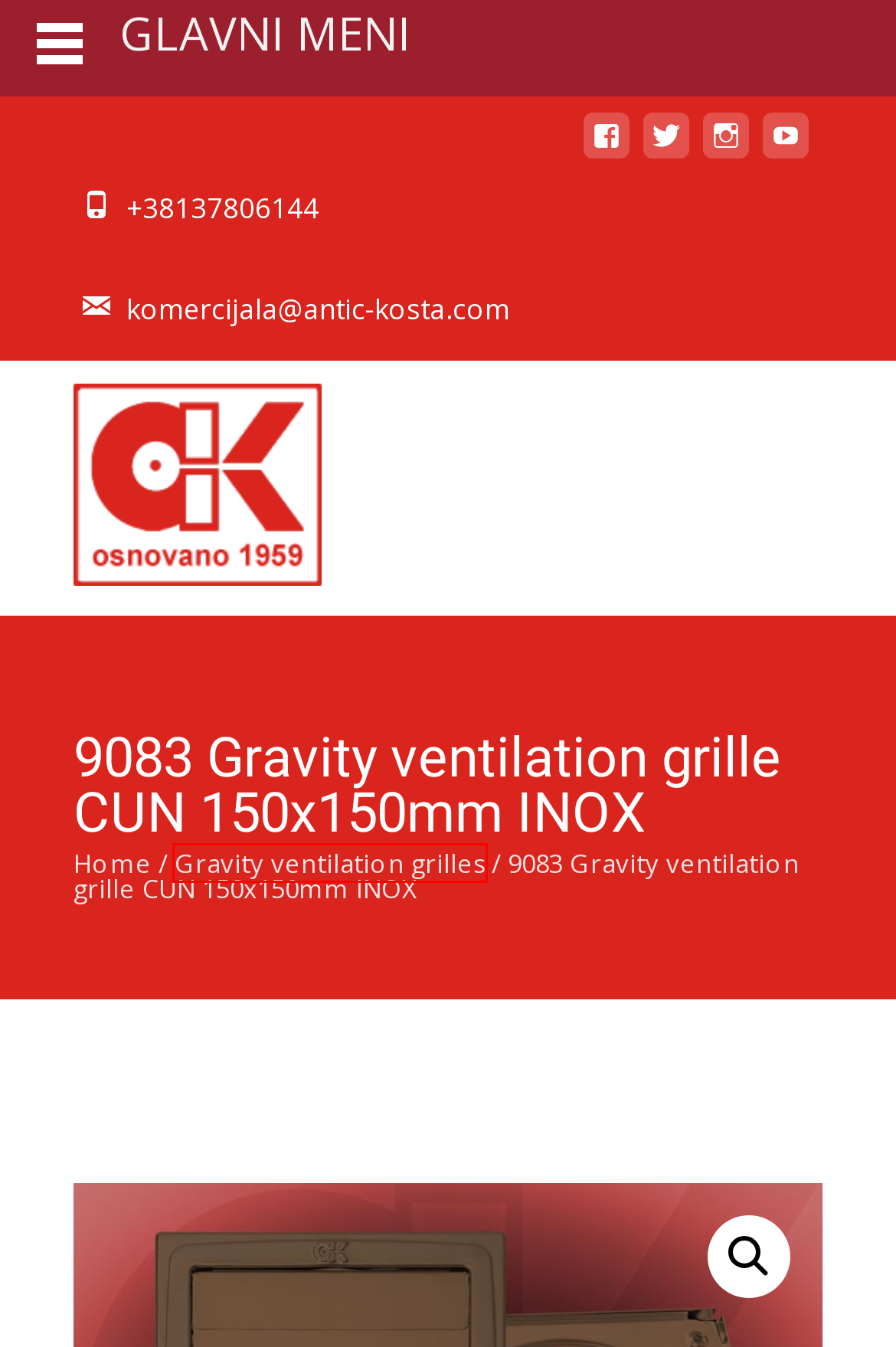You have a screenshot of a webpage with a red bounding box highlighting a UI element. Your task is to select the best webpage description that corresponds to the new webpage after clicking the element. Here are the descriptions:
A. 8680 Gravity ventilation grille 150×150/Ø125mm white plasticized - HV sheet - Antić Kosta - Stalać
B. Gravity ventilation grilles - Antić Kosta - Stalać
C. Homepage - Antić Kosta - Stalać
D. Hosting-Srbija, izrada web sajtova i hosting
E. Početak - Antić Kosta - Stalać
F. Toolroom - Antić Kosta - Stalać
G. 9202 Gravity ventilation grille 150×150/Ø125mm brown plasticized - HV sheet - Antić Kosta - Stalać
H. News - Antić Kosta - Stalać

B